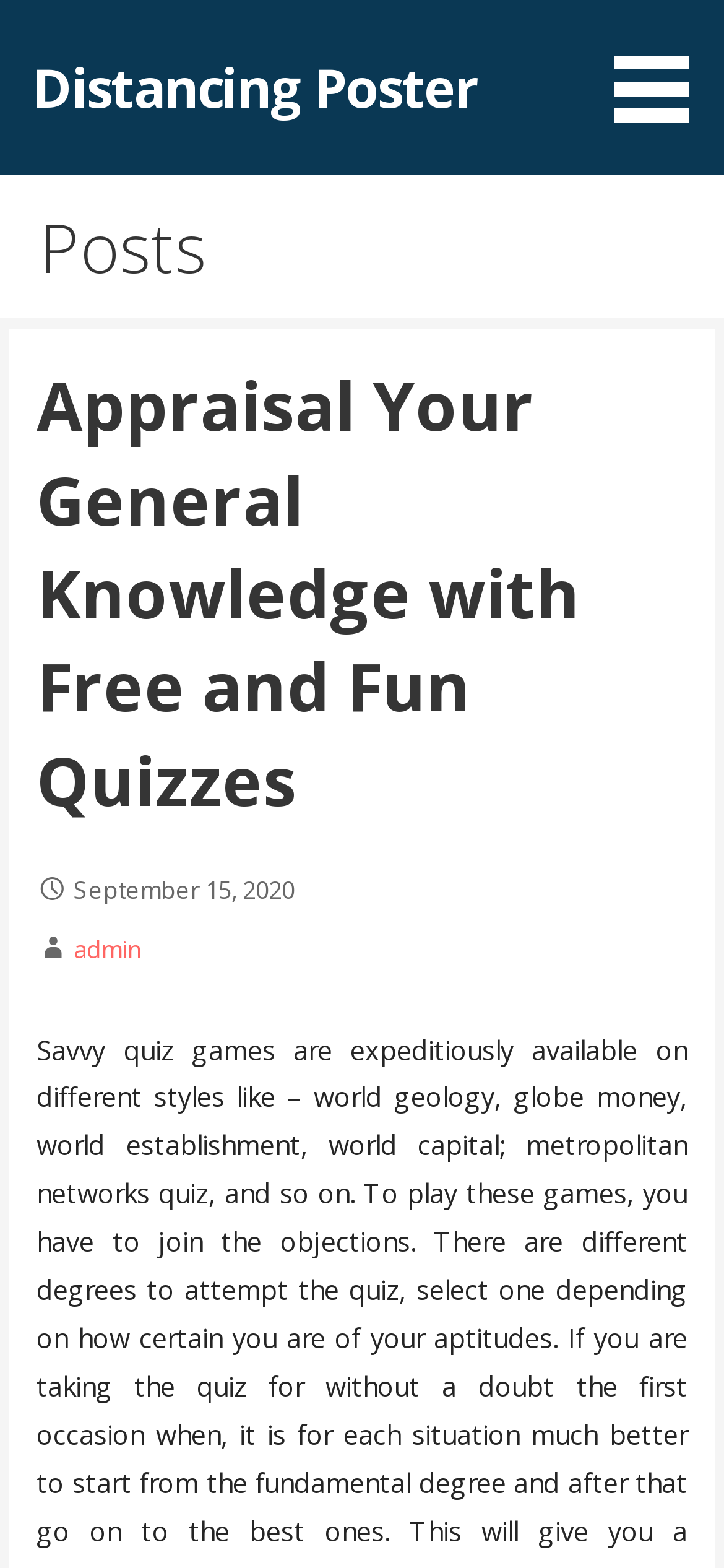What is the link at the top left corner?
Use the screenshot to answer the question with a single word or phrase.

Distancing Poster